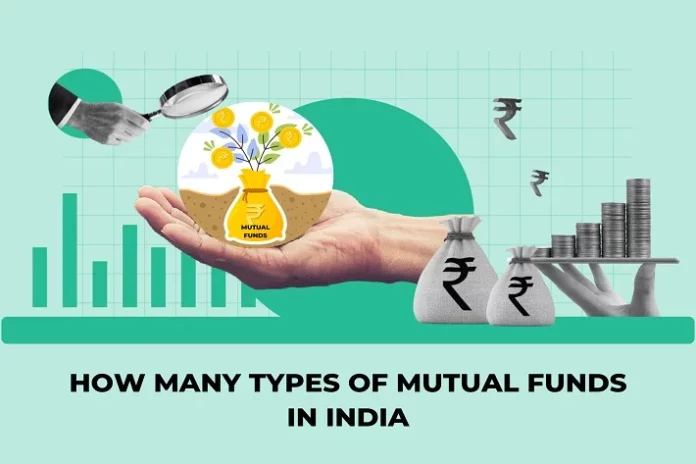Describe all the elements in the image with great detail.

The image illustrates the concept of mutual funds in India, featuring a stylized design where a hand is depicted holding a jar labeled "MUTUAL FUNDS" with blossoms representing growth. Surrounding the central jar, various financial symbols such as currency notes and coins emphasize investment and monetary growth. In the background, a green graph indicating financial trends and market progress complements the theme. The bold title at the bottom, "HOW MANY TYPES OF MUTUAL FUNDS IN INDIA," invites viewers to explore the diversity of mutual fund options available in the Indian market, highlighting their increasing popularity as a viable investment strategy. This visual representation aims to engage potential investors by showcasing the positive attributes and potential of mutual funds.